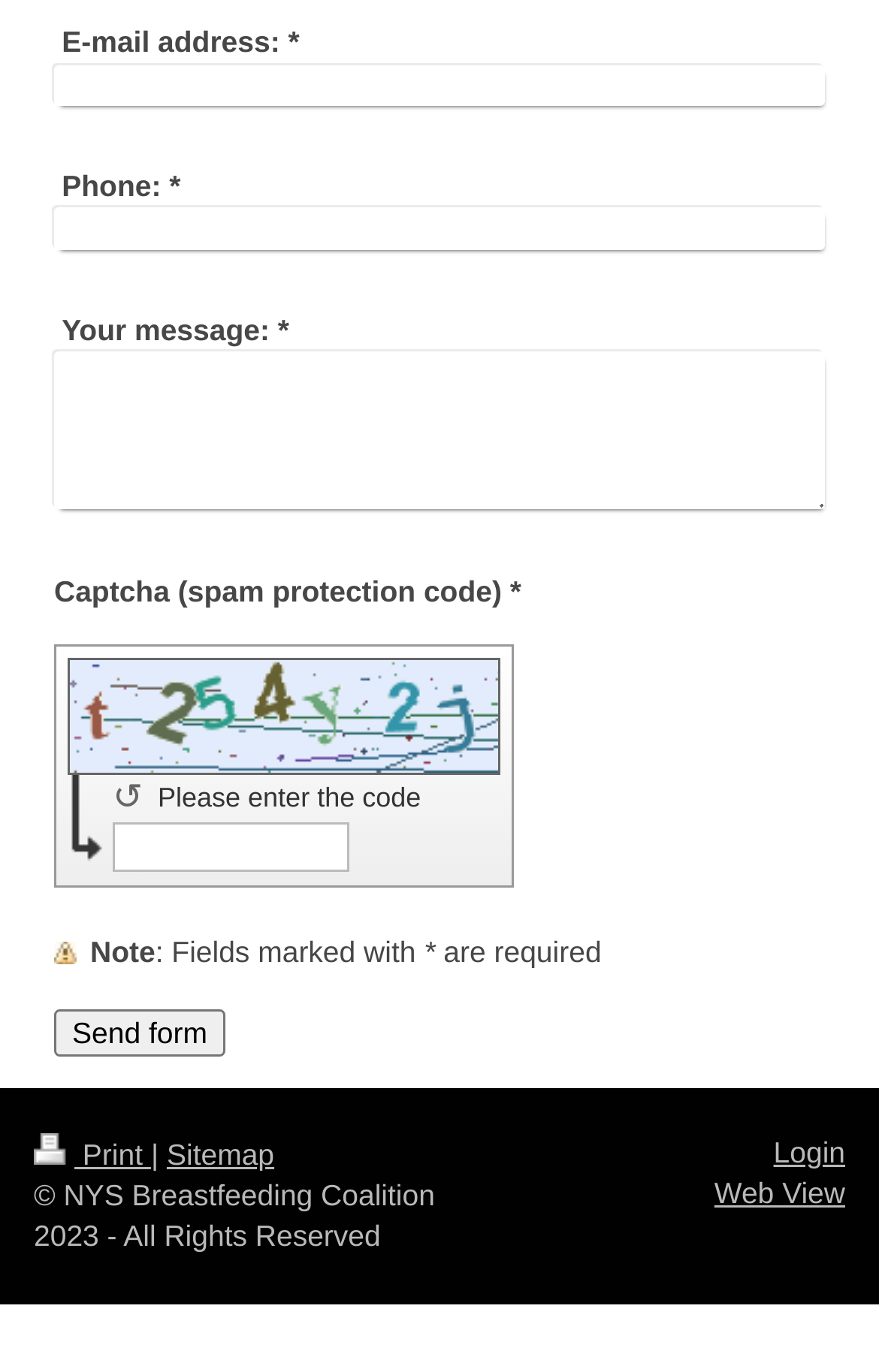Locate the bounding box of the user interface element based on this description: "parent_node: Your message: * name="mod-form-7127200794-textarea-50430271"".

[0.062, 0.257, 0.938, 0.371]